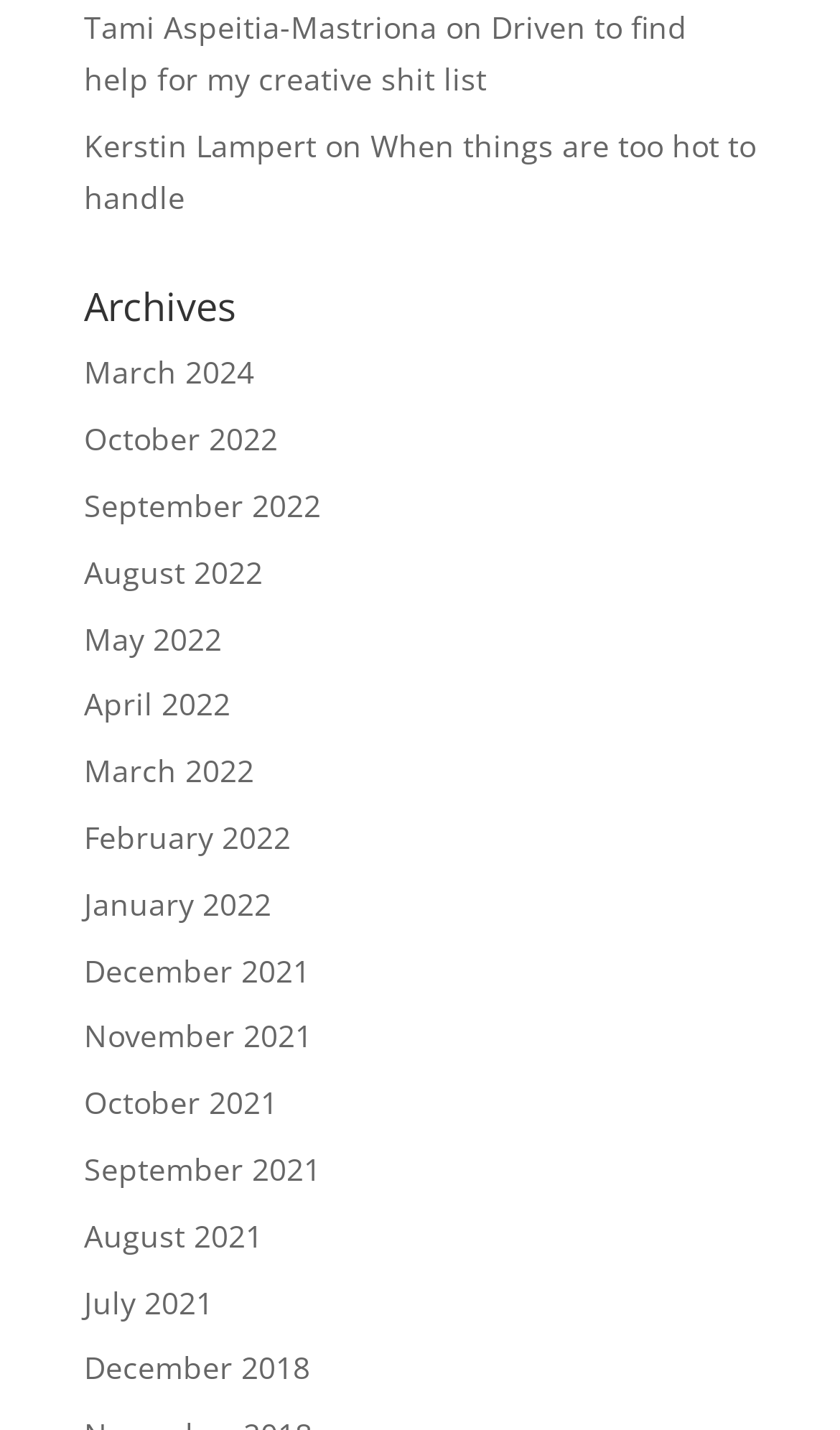Respond to the following question with a brief word or phrase:
What is the title of the first article mentioned?

Driven to find help for my creative shit list